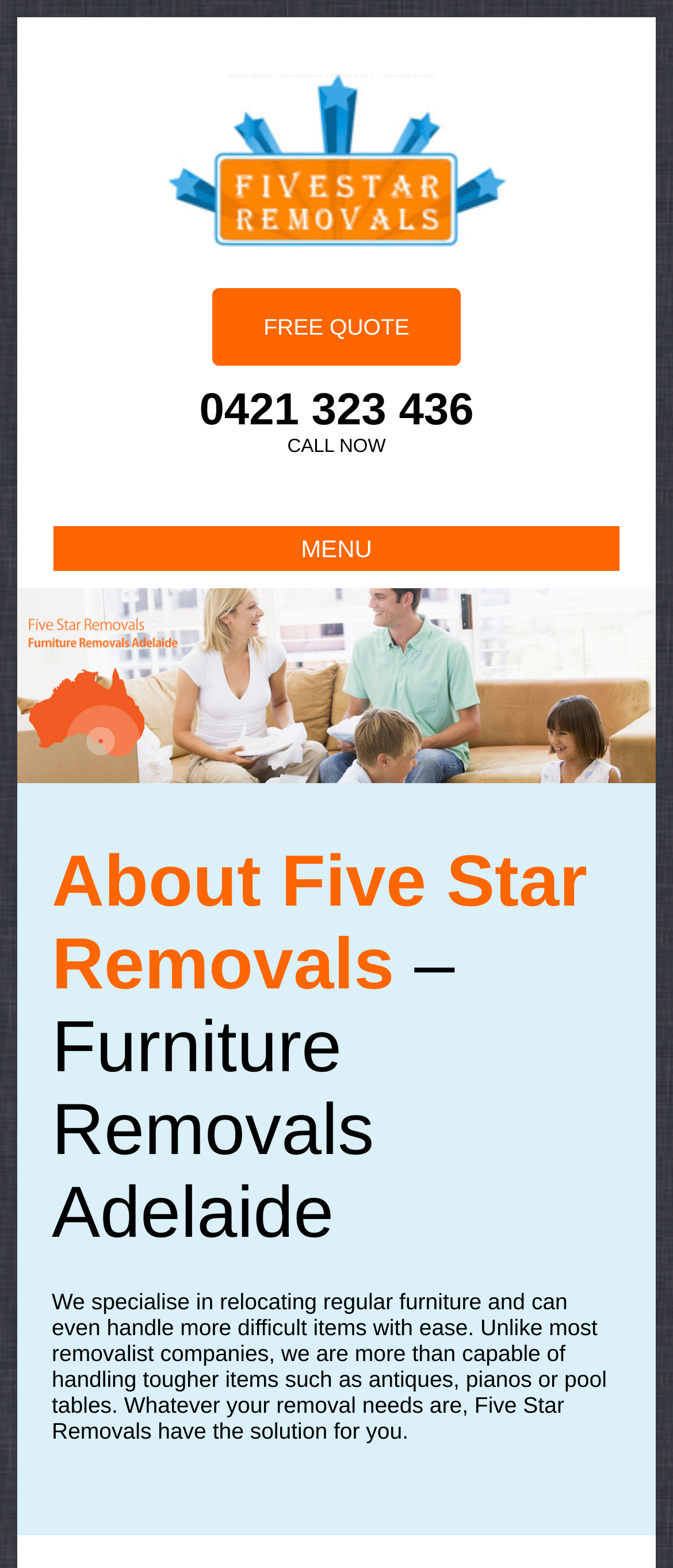Create an elaborate caption for the webpage.

The webpage is about Five Star Removals, a company that specializes in relocating various items, including furniture and more challenging objects like antiques, pianos, and pool tables. 

At the top left of the page, there is a link to the company's homepage, accompanied by an image with the company's logo. To the right of the logo, there is a link to get a free quote, and below it, the company's phone number, 0421 323 436, is displayed along with a "CALL NOW" prompt.

On the top right side of the page, there is a menu link. Below the menu, a large image takes up most of the width of the page, with a heading "About Five Star Removals – Furniture Removals Adelaide" placed on top of it. 

The main content of the page is a paragraph of text that summarizes the company's services, stating that they can handle regular furniture and more difficult items with ease, making them a suitable solution for various removal needs. This text is placed below the heading and the image.